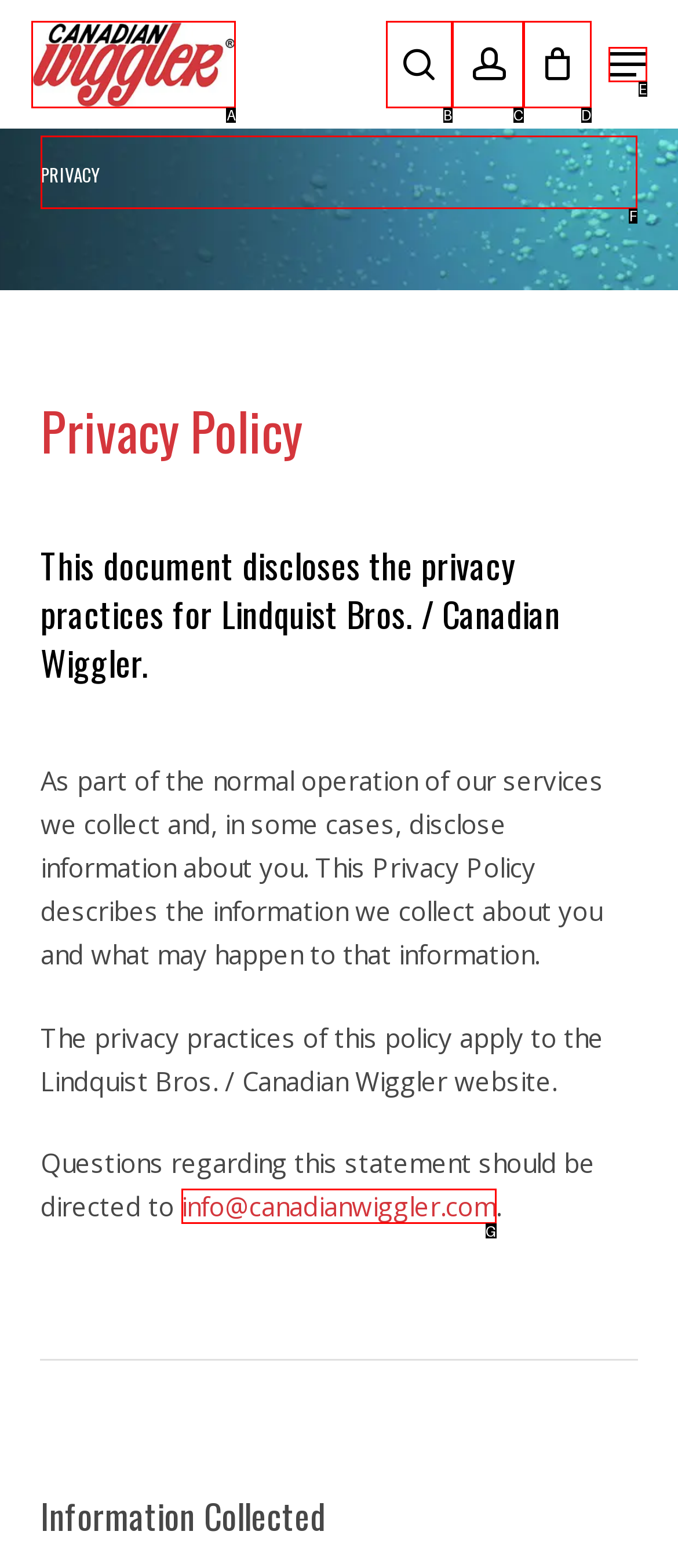Select the letter that corresponds to this element description: aria-label="Search" name="s" placeholder="Search"
Answer with the letter of the correct option directly.

F